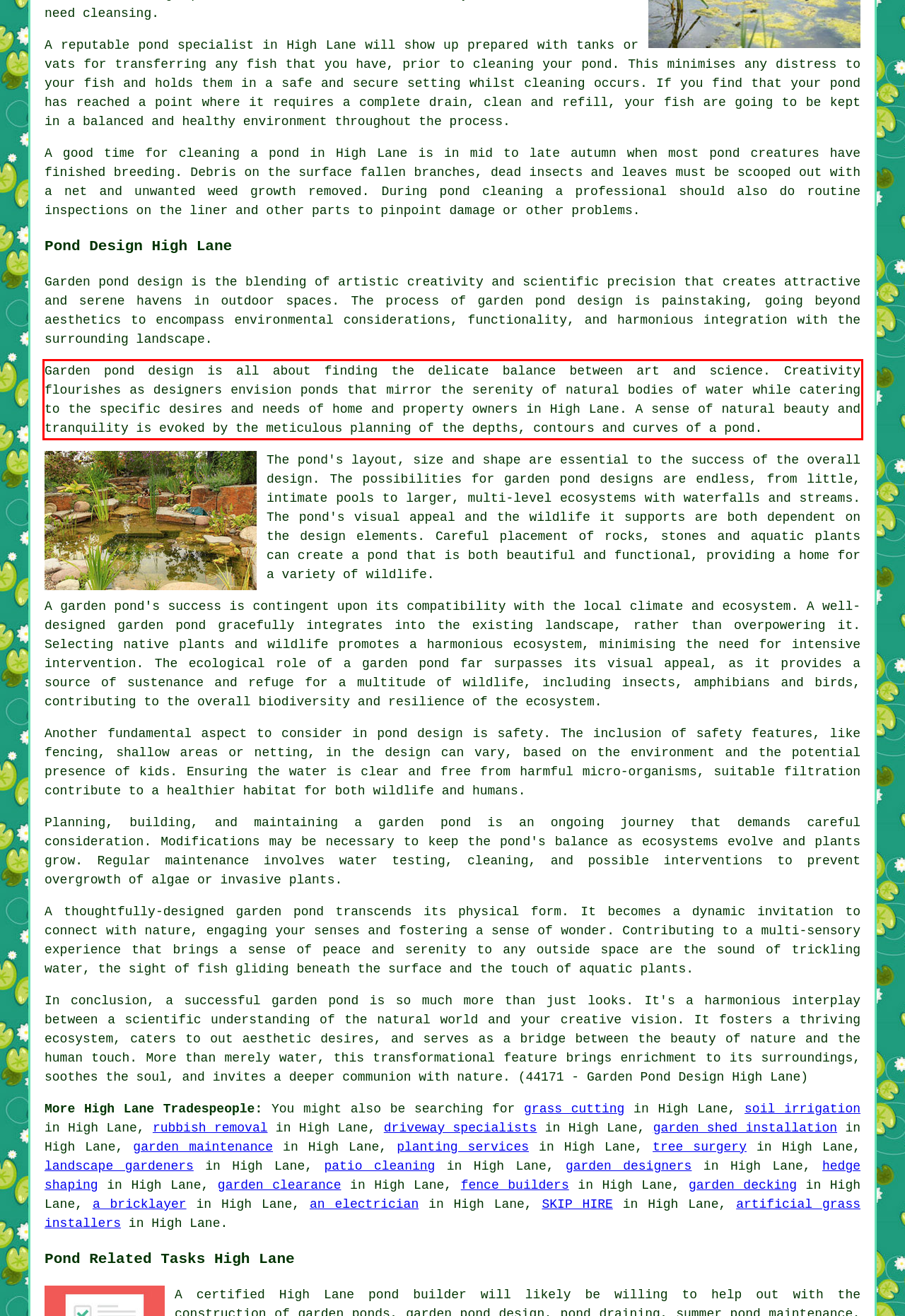Given a screenshot of a webpage containing a red rectangle bounding box, extract and provide the text content found within the red bounding box.

Garden pond design is all about finding the delicate balance between art and science. Creativity flourishes as designers envision ponds that mirror the serenity of natural bodies of water while catering to the specific desires and needs of home and property owners in High Lane. A sense of natural beauty and tranquility is evoked by the meticulous planning of the depths, contours and curves of a pond.